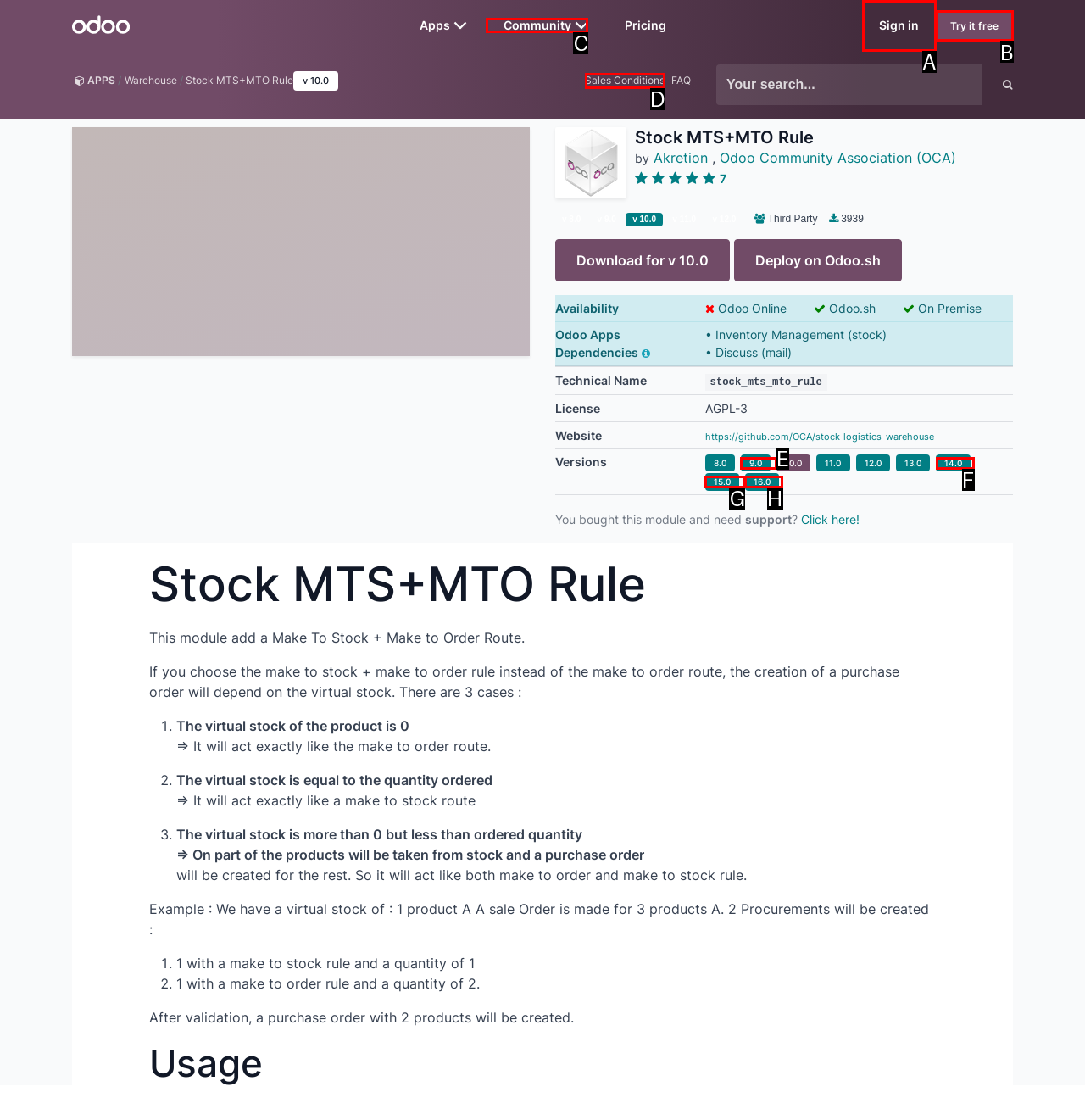Identify the letter of the UI element that corresponds to: Sales Conditions
Respond with the letter of the option directly.

D